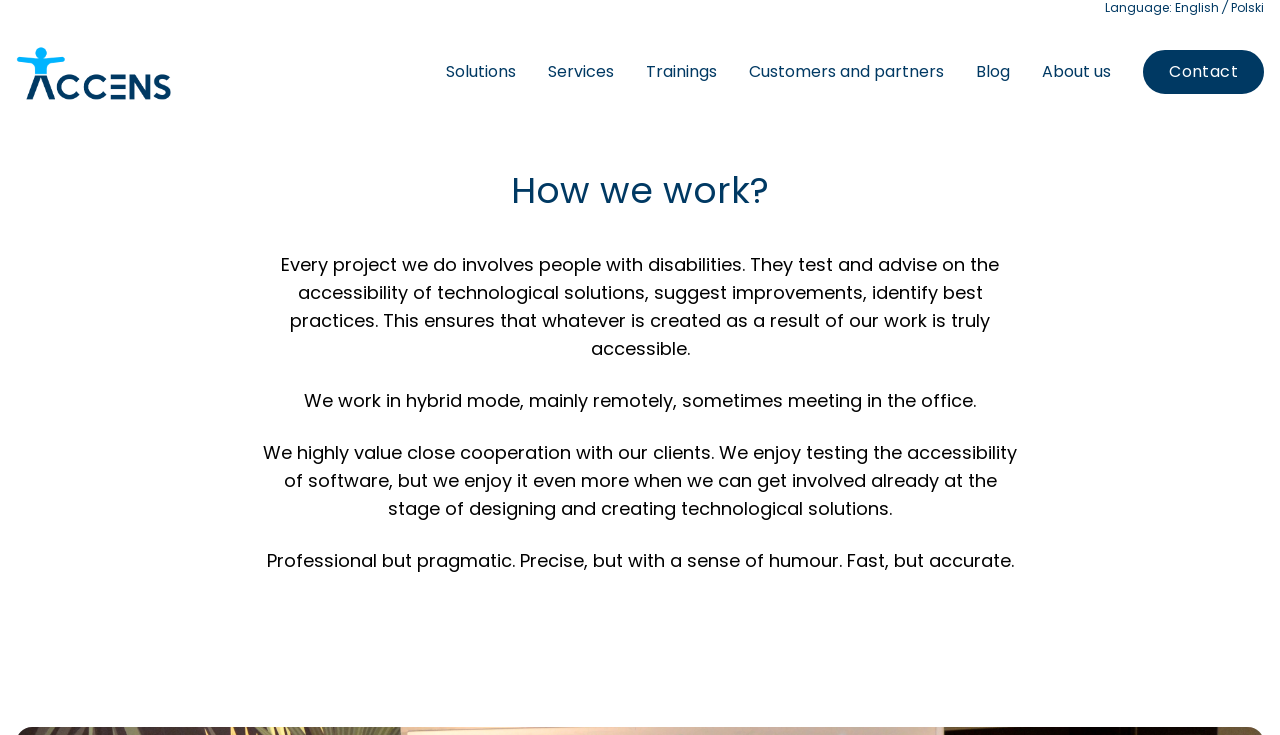How many buttons are in the top navigation menu?
Answer the question with as much detail as you can, using the image as a reference.

The top navigation menu contains buttons 'Solutions', 'Services', 'About us', and links 'Trainings', 'Customers and partners', 'Blog', 'Contact'. Among them, four are buttons with popup menus.